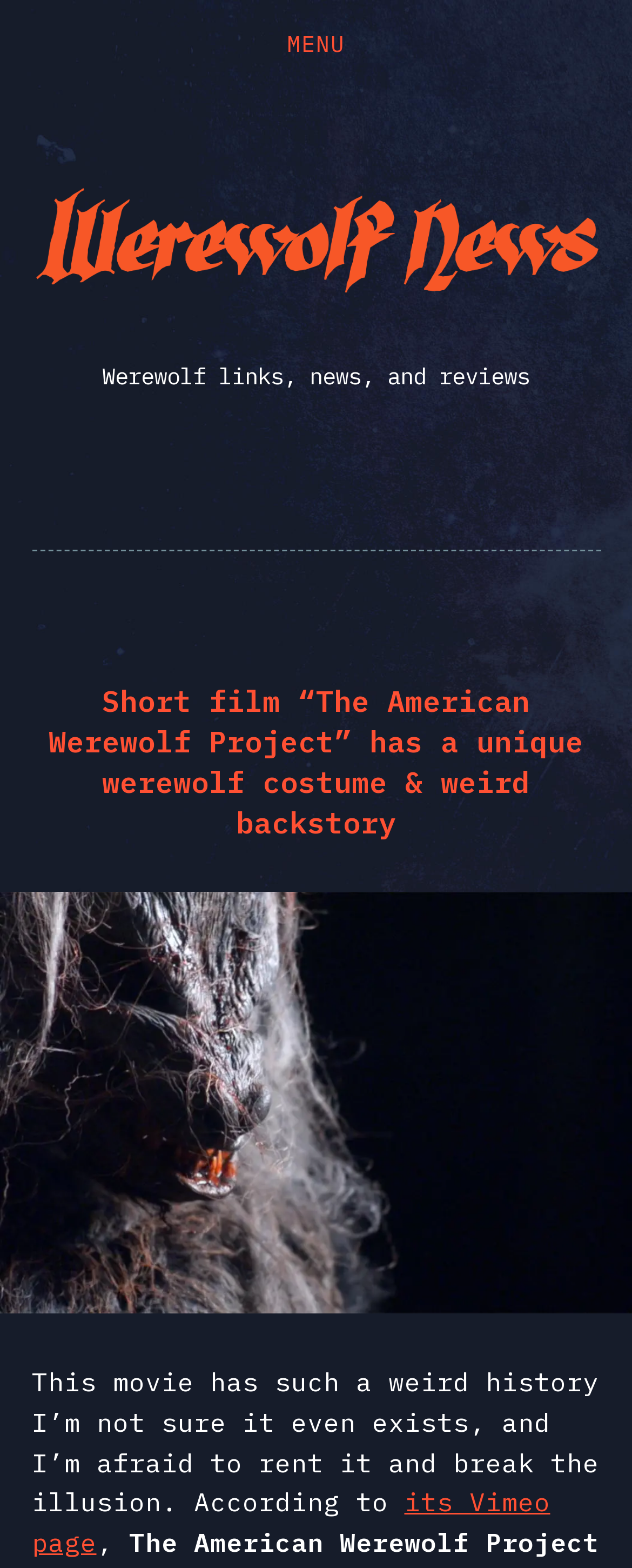What is the author's sentiment towards renting the movie?
Provide a thorough and detailed answer to the question.

I found the answer by reading the static text which says 'I’m afraid to rent it and break the illusion'.